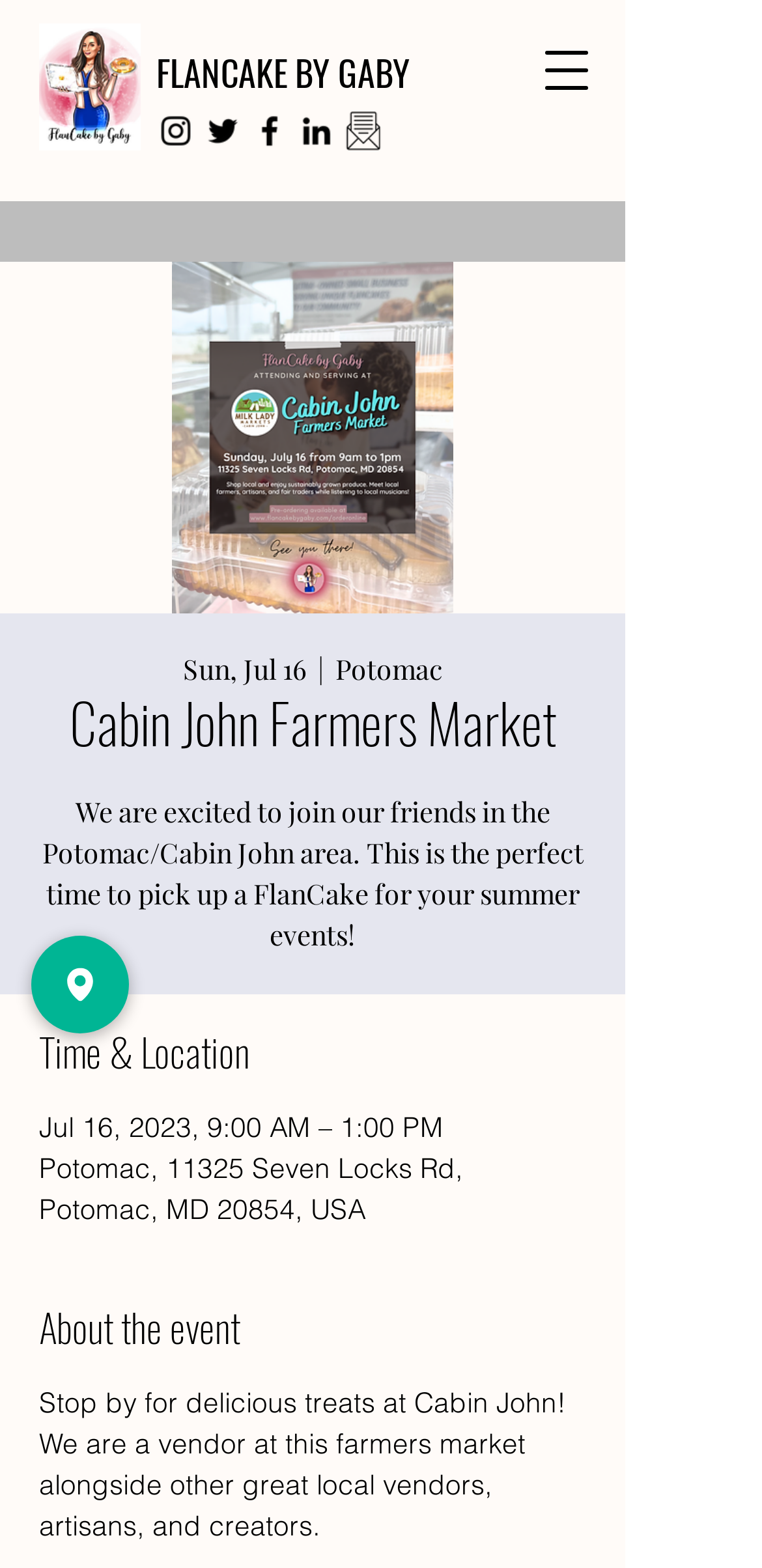Give a comprehensive overview of the webpage, including key elements.

The webpage is about FlanCake by Gaby, a vendor at the Cabin John Farmers Market. At the top right corner, there is a button to open a navigation menu. Below it, there is a social bar with links to Instagram, Twitter, Facebook, LinkedIn, and a newsletter, each accompanied by an image. 

To the left of the social bar, there is an image, IMG_6431.PNG. The main heading, "FLANCAKE BY GABY", is located below the social bar, with a link to the same title. 

Below the main heading, there is a large image of the Cabin John Farmers Market, with text "Sun, Jul 16" and "Potomac" written on it. The webpage then displays a message, "We are excited to join our friends in the Potomac/Cabin John area. This is the perfect time to pick up a FlanCake for your summer events!" 

Further down, there are three sections: "Cabin John Farmers Market" with details about the event, "Time & Location" with the date, time, and address of the event, and "About the event" with a description of the event. 

On the left side of the webpage, there is a link to "Curbside Pickup Location" with a small image next to it.